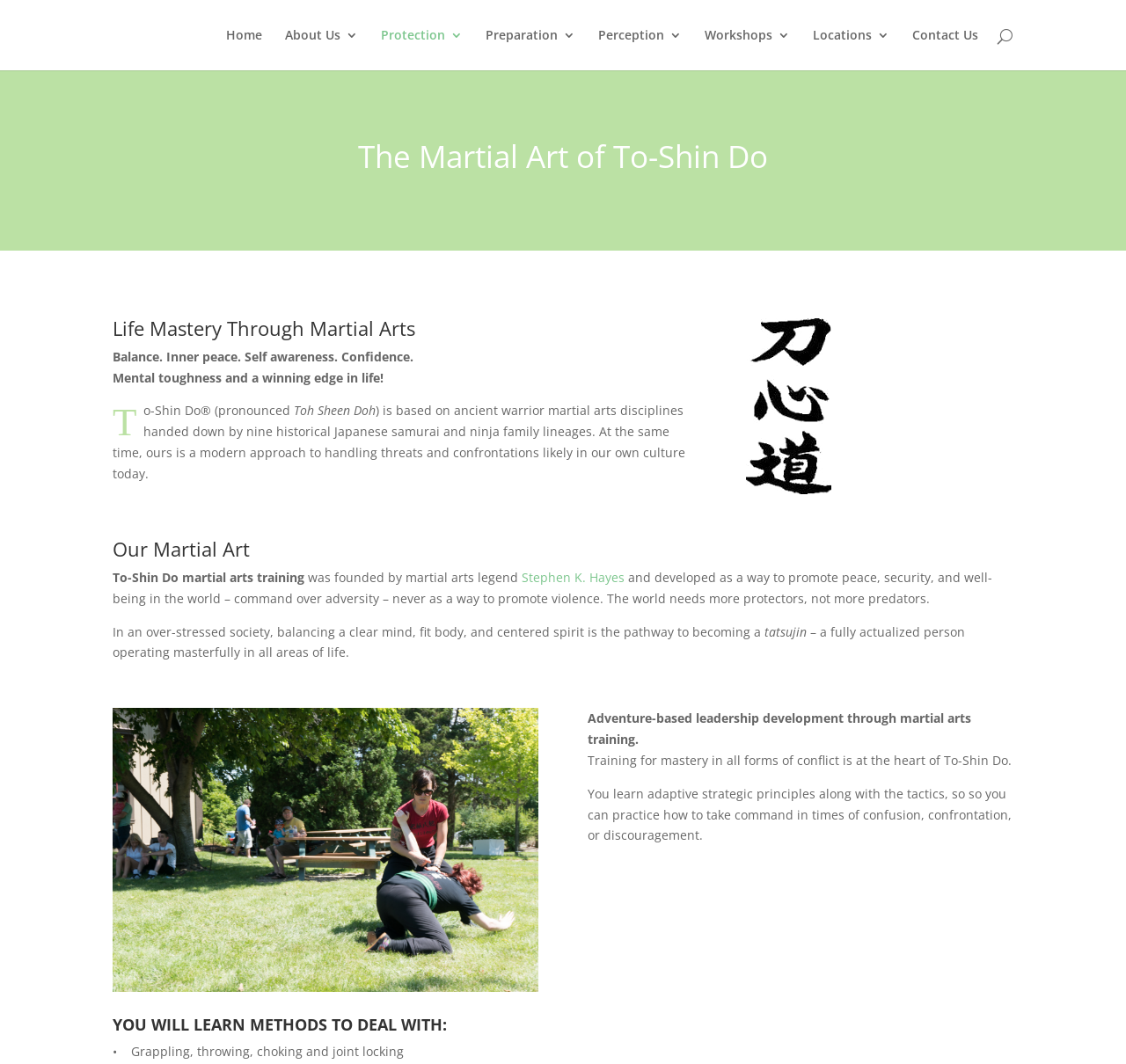Describe every aspect of the webpage in a detailed manner.

The webpage is about To-Shin Do, a martial art that focuses on life mastery through martial arts. At the top, there is a navigation menu with links to "Home", "About Us", "Protection", "Preparation", "Perception", "Workshops", "Locations", and "Contact Us". Below the navigation menu, there is a search bar that spans across the top of the page.

The main content of the page is divided into sections. The first section has a heading "The Martial Art of To-Shin Do" and describes the martial art as a way to achieve balance, inner peace, self-awareness, and confidence. There are also two paragraphs of text that explain the origins of To-Shin Do and its modern approach to handling threats and confrontations.

The next section has a heading "Our Martial Art" and describes the training provided by To-Shin Do. There is a mention of the founder, Stephen K. Hayes, and the goal of promoting peace, security, and well-being in the world. This section also explains the importance of balancing a clear mind, fit body, and centered spirit to become a fully actualized person.

Further down the page, there is a section with a heading "YOU WILL LEARN METHODS TO DEAL WITH:" that lists various methods of self-defense, including grappling, throwing, choking, and joint locking. Below this section, there are two paragraphs of text that describe the training provided by To-Shin Do, focusing on adaptive strategic principles and taking command in times of confusion or confrontation.

Overall, the webpage provides an introduction to To-Shin Do, its origins, and its approach to martial arts training, as well as the benefits of practicing this martial art.